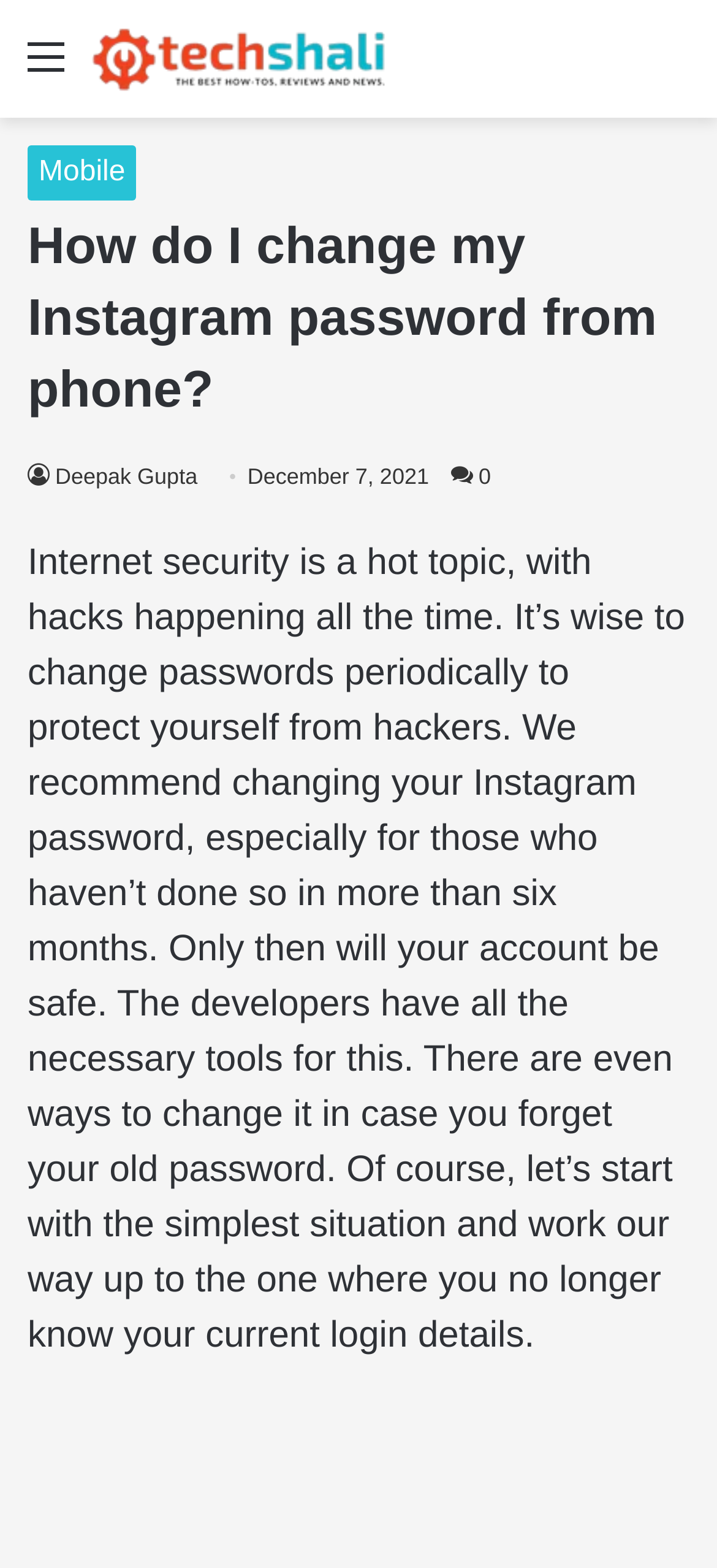Create an in-depth description of the webpage, covering main sections.

The webpage is about changing Instagram passwords, with a focus on internet security. At the top of the page, there is a primary navigation section that spans the entire width, containing a "Menu" link on the left and the website's logo, "Techshali", on the left-center. Below the navigation section, there is a header section that takes up most of the page's width, containing several links and a heading. The heading, "How do I change my Instagram password from phone?", is prominently displayed. 

To the right of the heading, there is a link to the author, "Deepak Gupta", and a text indicating the publication date, "December 7, 2021". Below the header section, there is a large block of text that summarizes the importance of changing Instagram passwords periodically to protect against hackers, especially for those who haven't done so in more than six months. The text also mentions that the developers have the necessary tools to change passwords, even in cases where the old password is forgotten.